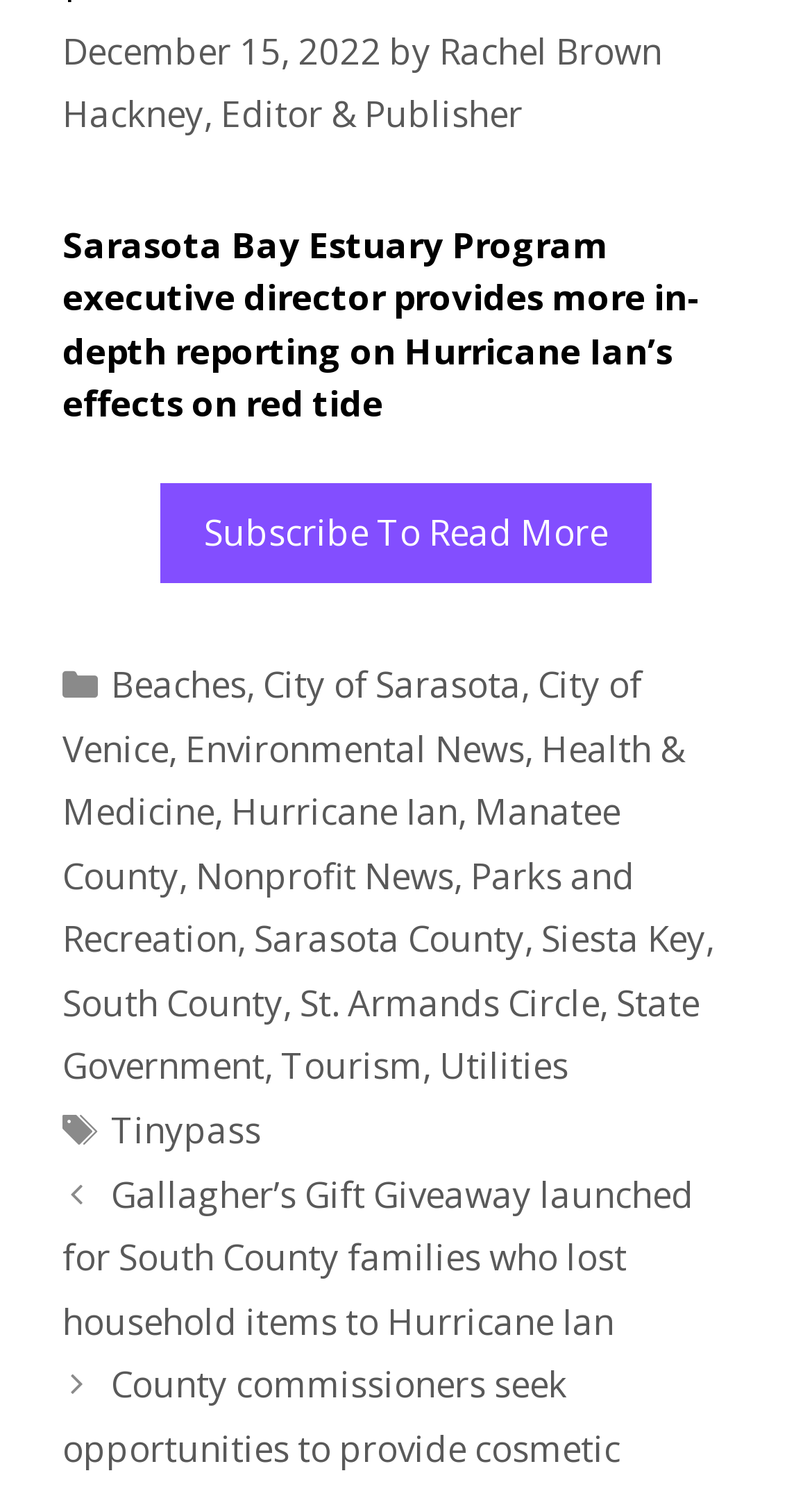Find the UI element described as: "aria-label="Hamburger Site Navigation Icon"" and predict its bounding box coordinates. Ensure the coordinates are four float numbers between 0 and 1, [left, top, right, bottom].

None